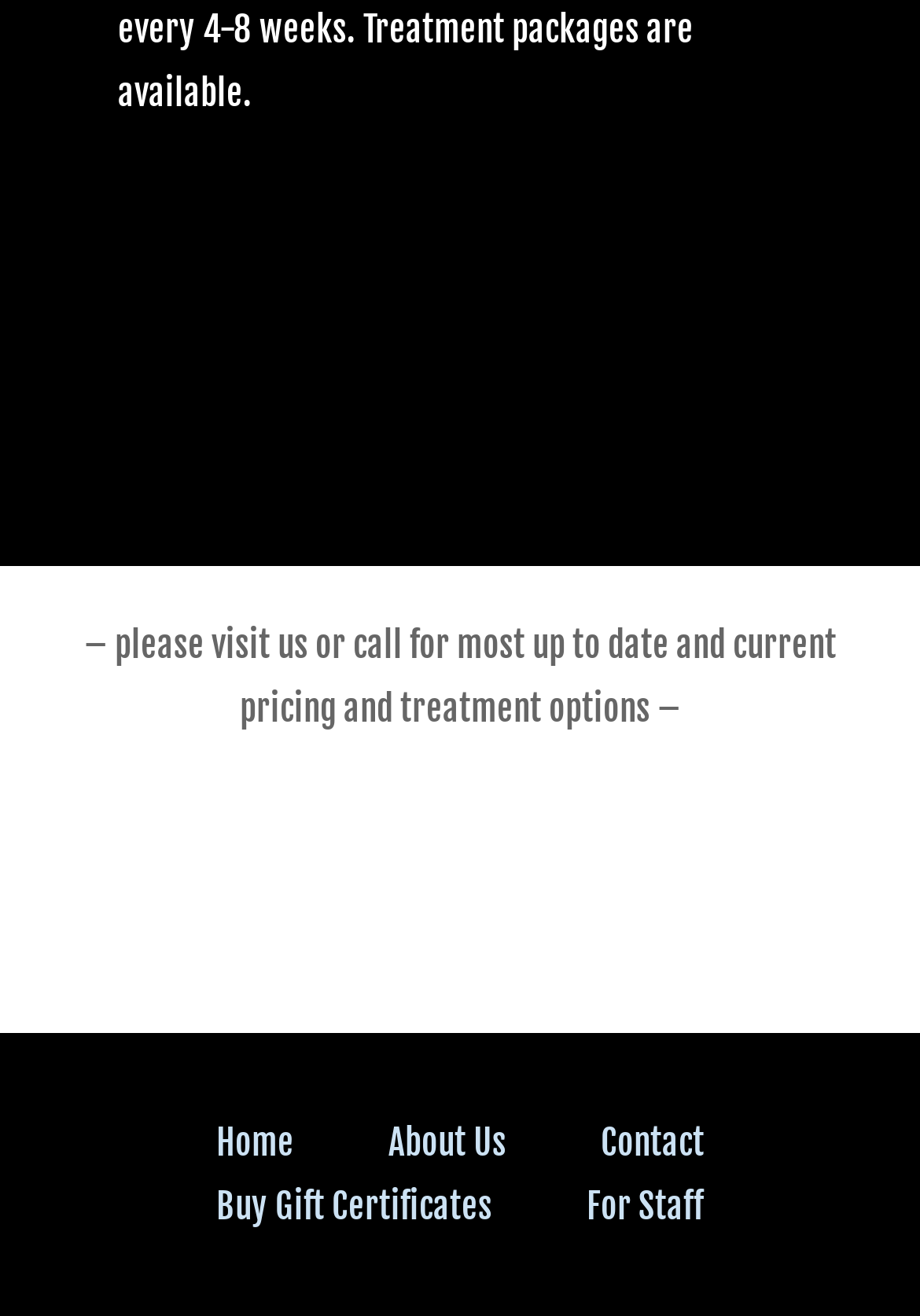Find the bounding box coordinates for the UI element that matches this description: "Buy Gift Certificates".

[0.183, 0.899, 0.586, 0.933]